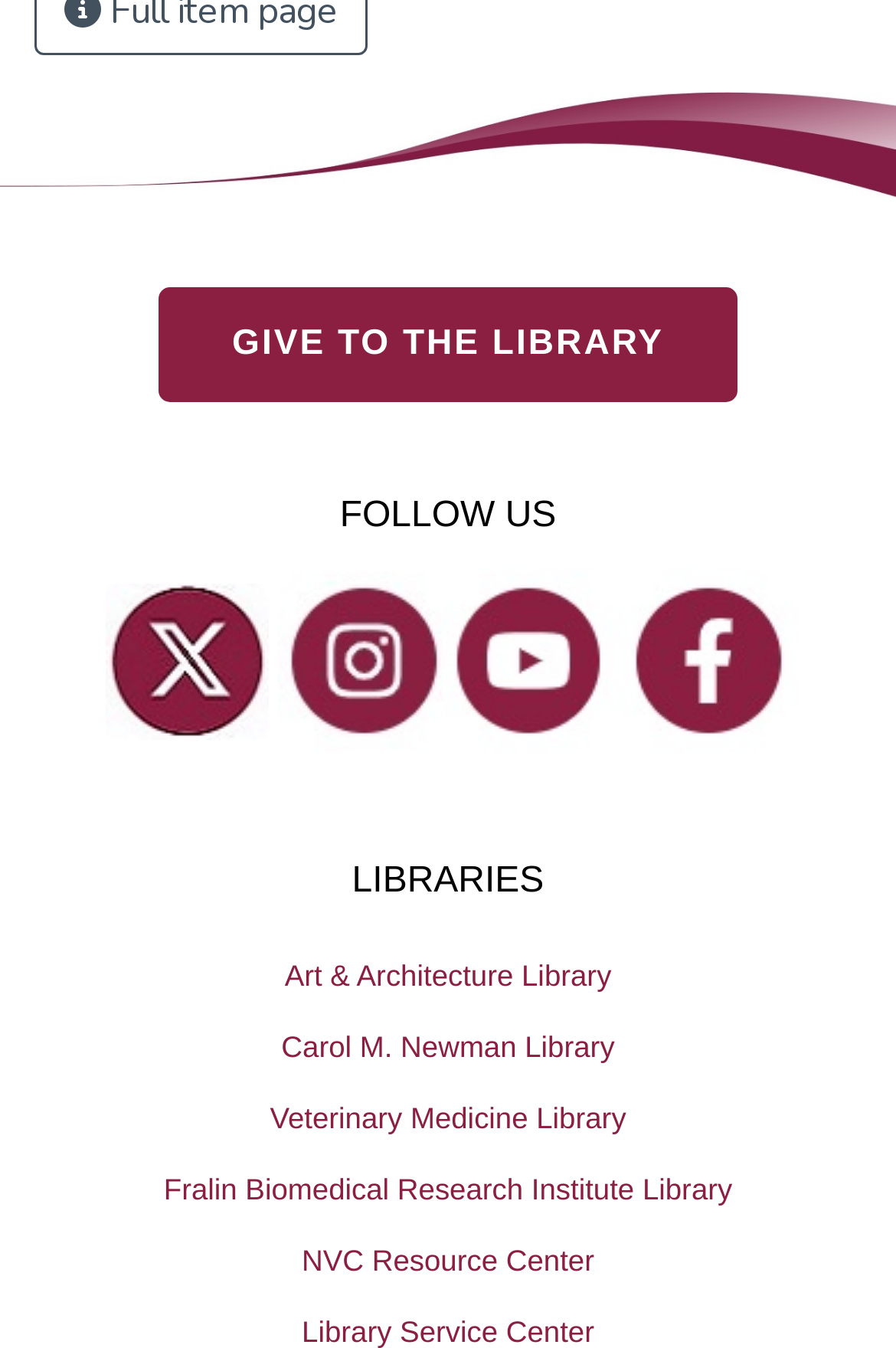Analyze the image and deliver a detailed answer to the question: What is the layout of the social media links?

By analyzing the bounding box coordinates of the social media links, I determined that they are arranged horizontally, with each link positioned next to the other, from left to right.